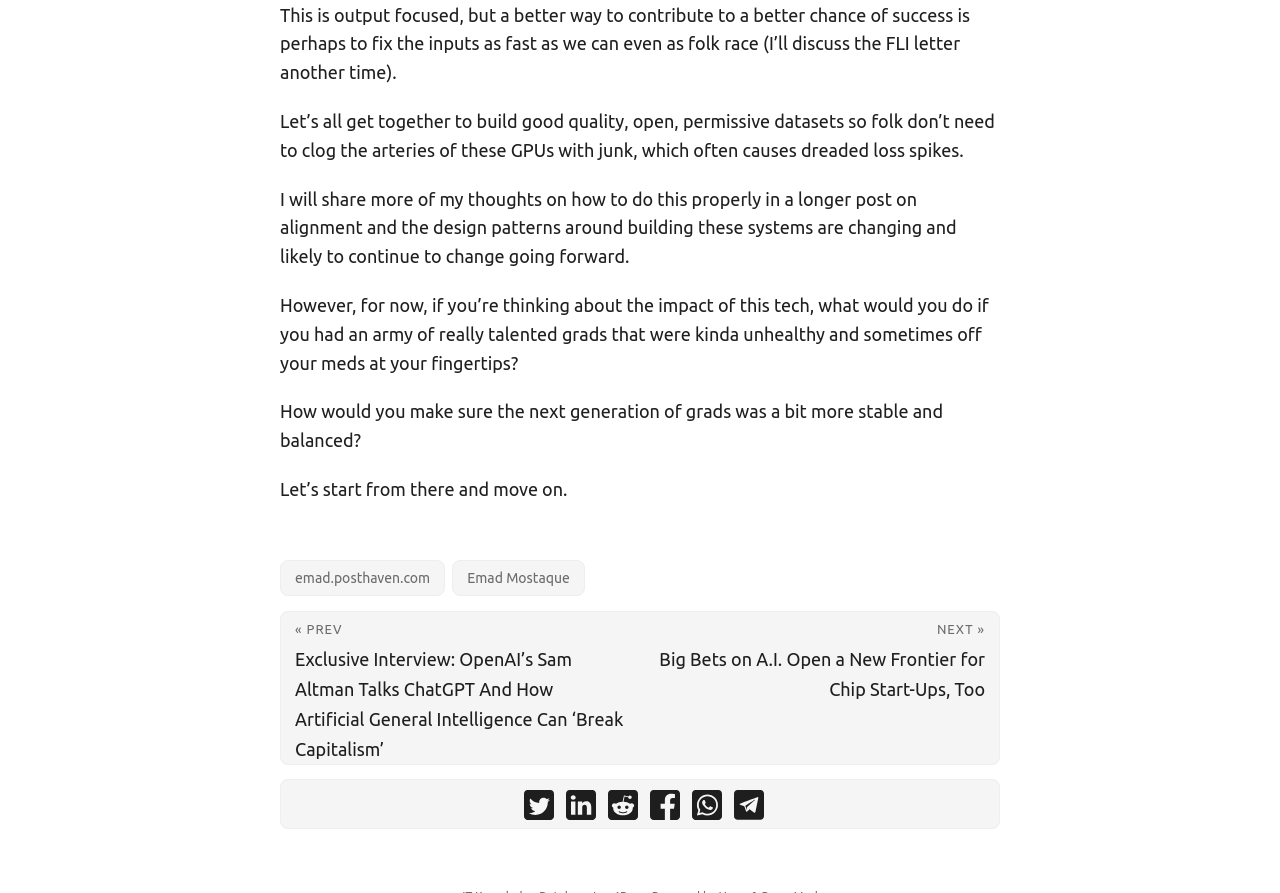Identify the bounding box coordinates of the section to be clicked to complete the task described by the following instruction: "Click on the link to the next article". The coordinates should be four float numbers between 0 and 1, formatted as [left, top, right, bottom].

[0.5, 0.685, 0.78, 0.855]